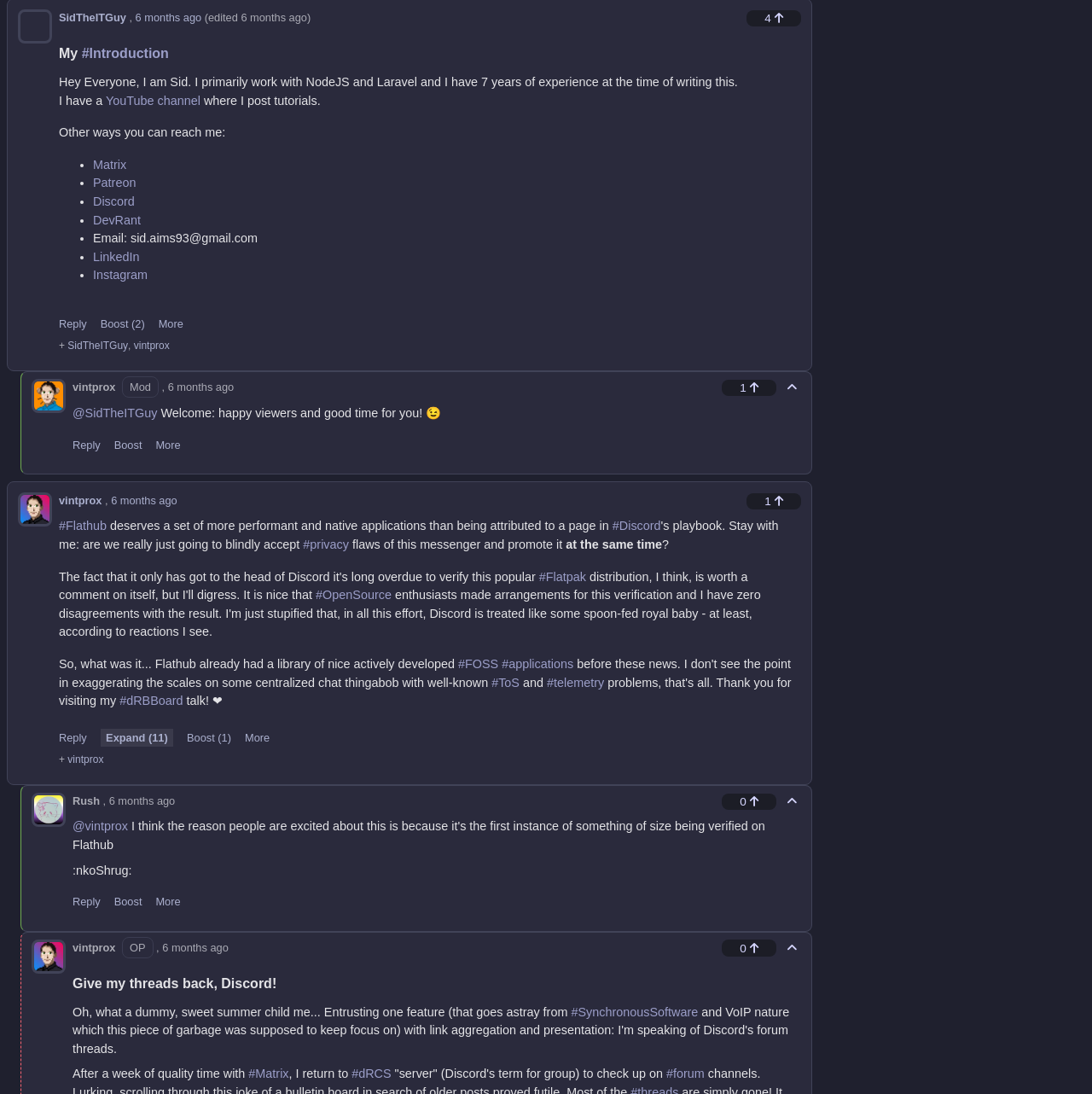Could you please study the image and provide a detailed answer to the question:
What is the time of the latest comment?

The latest comment is from vintprox and it has a timestamp '6 months ago' which indicates the time of the latest comment.